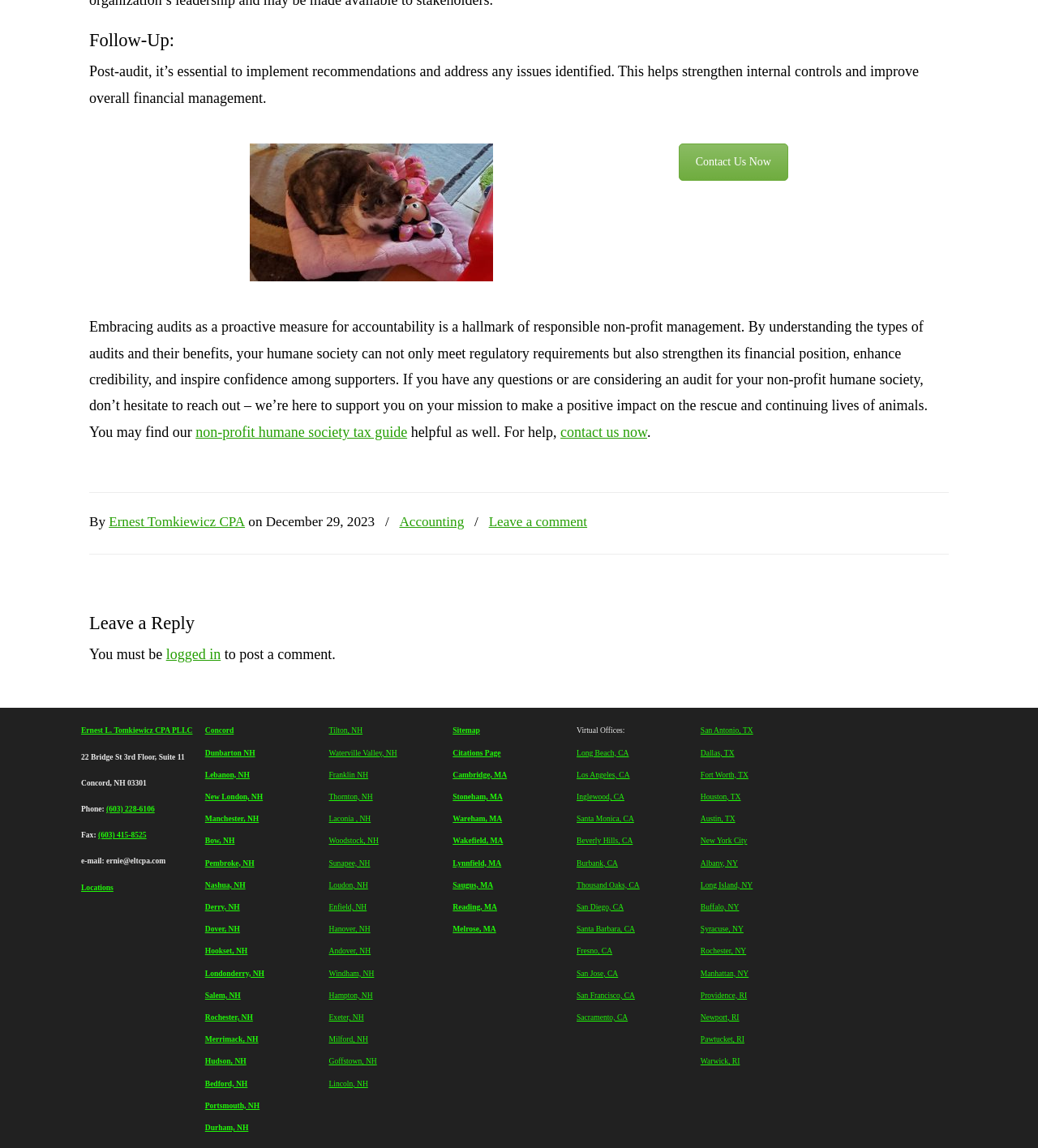Provide the bounding box coordinates for the UI element that is described as: "Ernest L. Tomkiewicz CPA PLLC".

[0.078, 0.632, 0.186, 0.64]